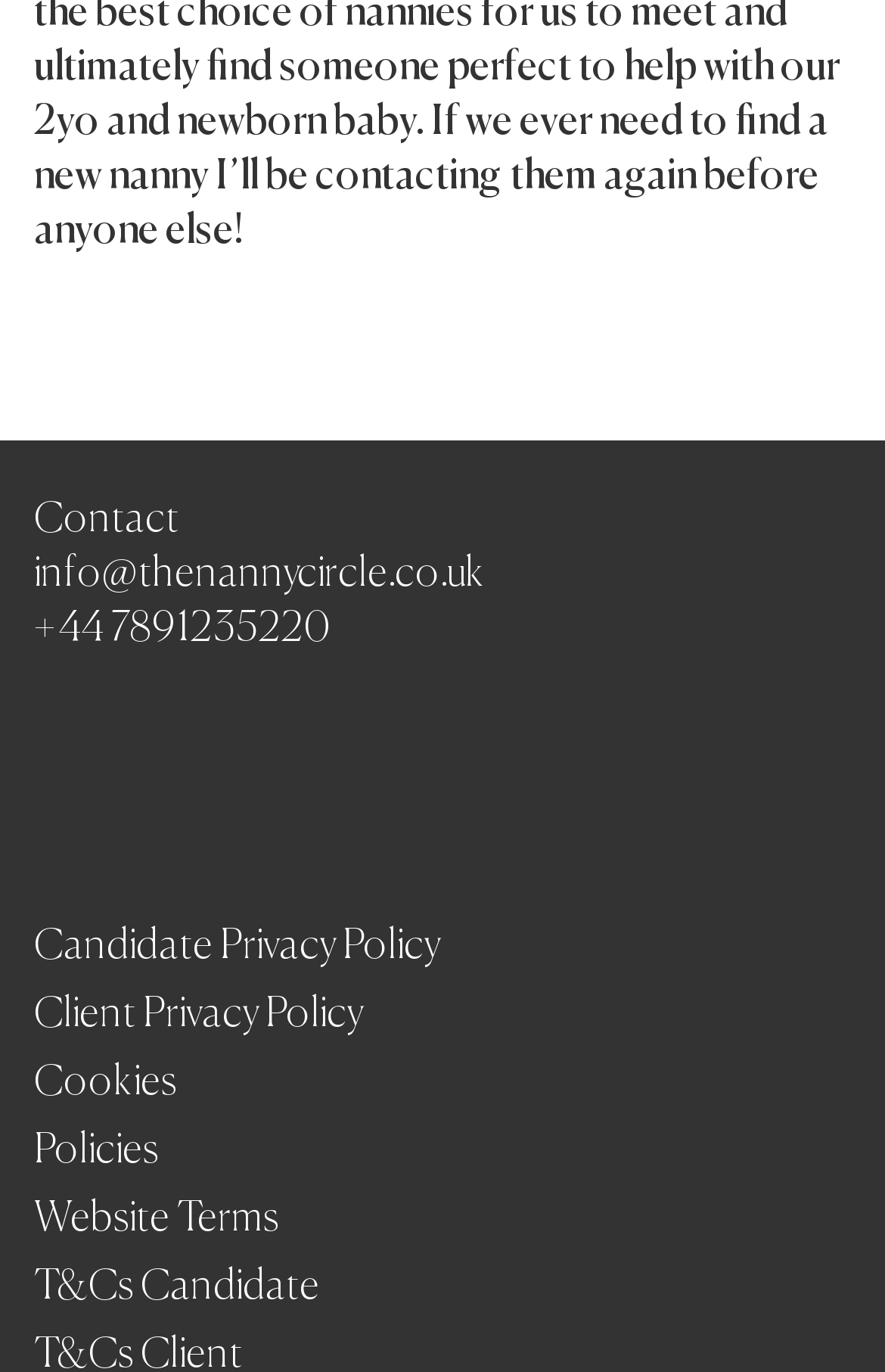How many links are there at the bottom?
Examine the image and give a concise answer in one word or a short phrase.

7